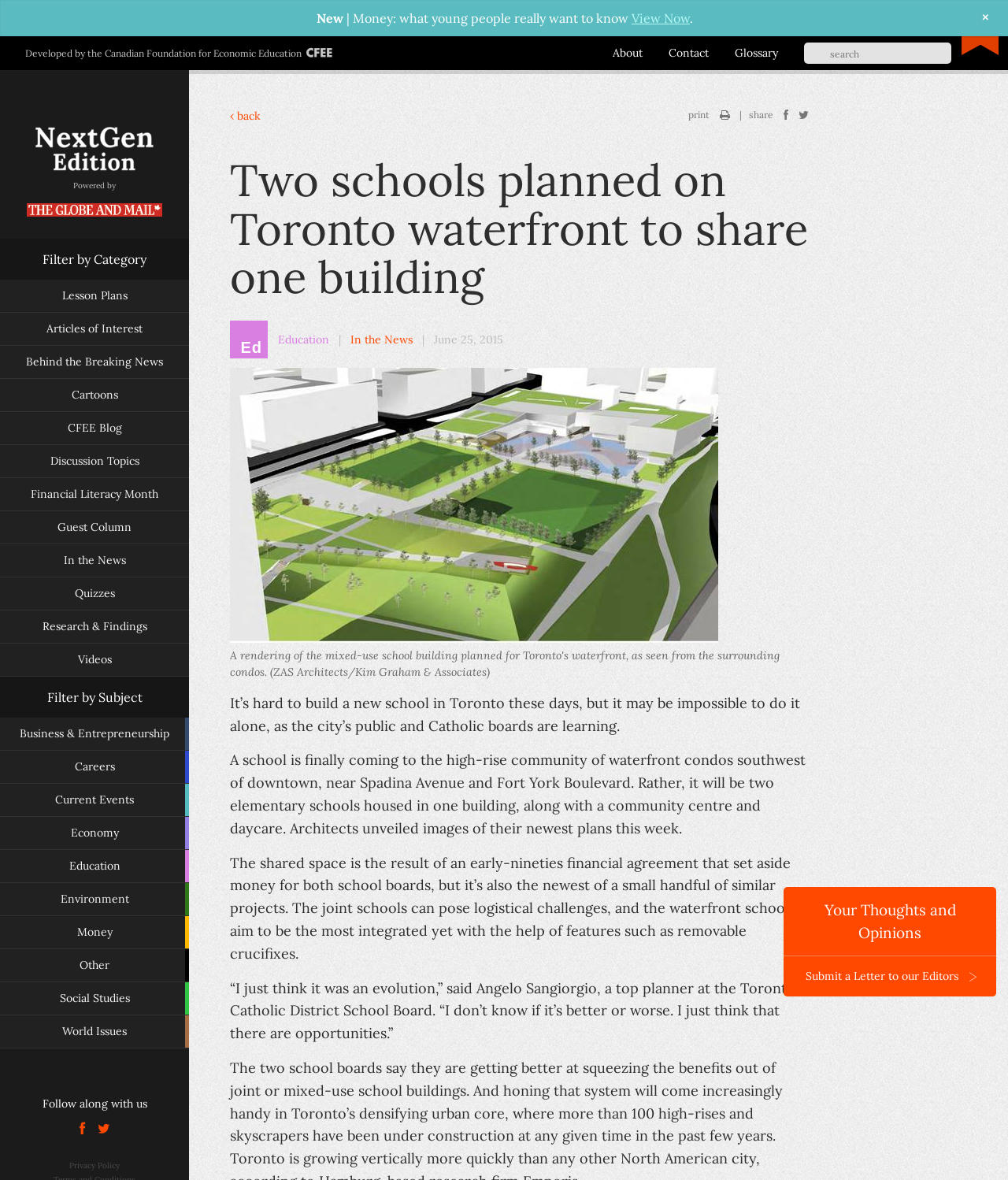Determine the bounding box coordinates for the area you should click to complete the following instruction: "View Now".

[0.627, 0.009, 0.684, 0.022]